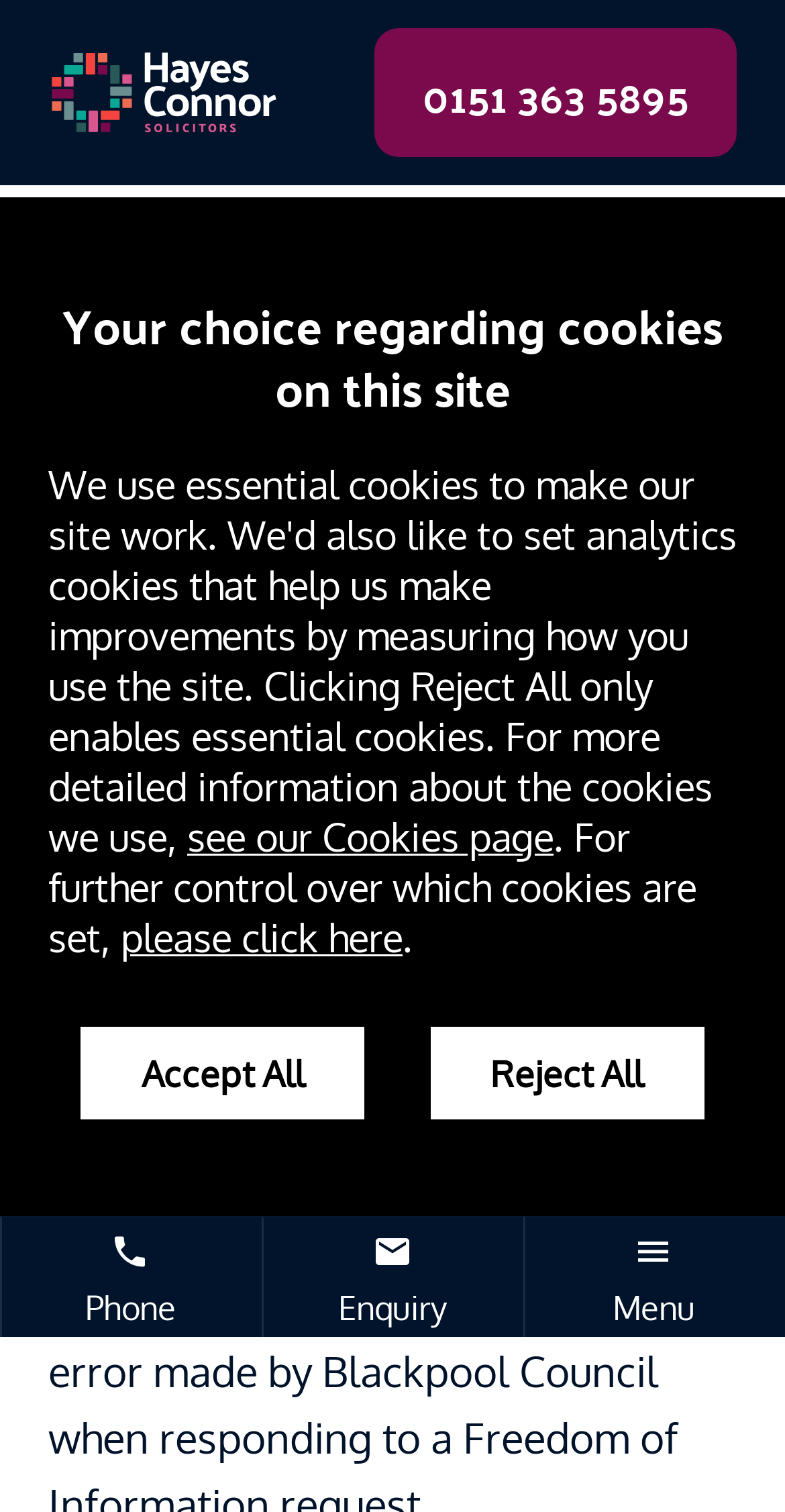Could you find the bounding box coordinates of the clickable area to complete this instruction: "Read BlogRoll"?

None